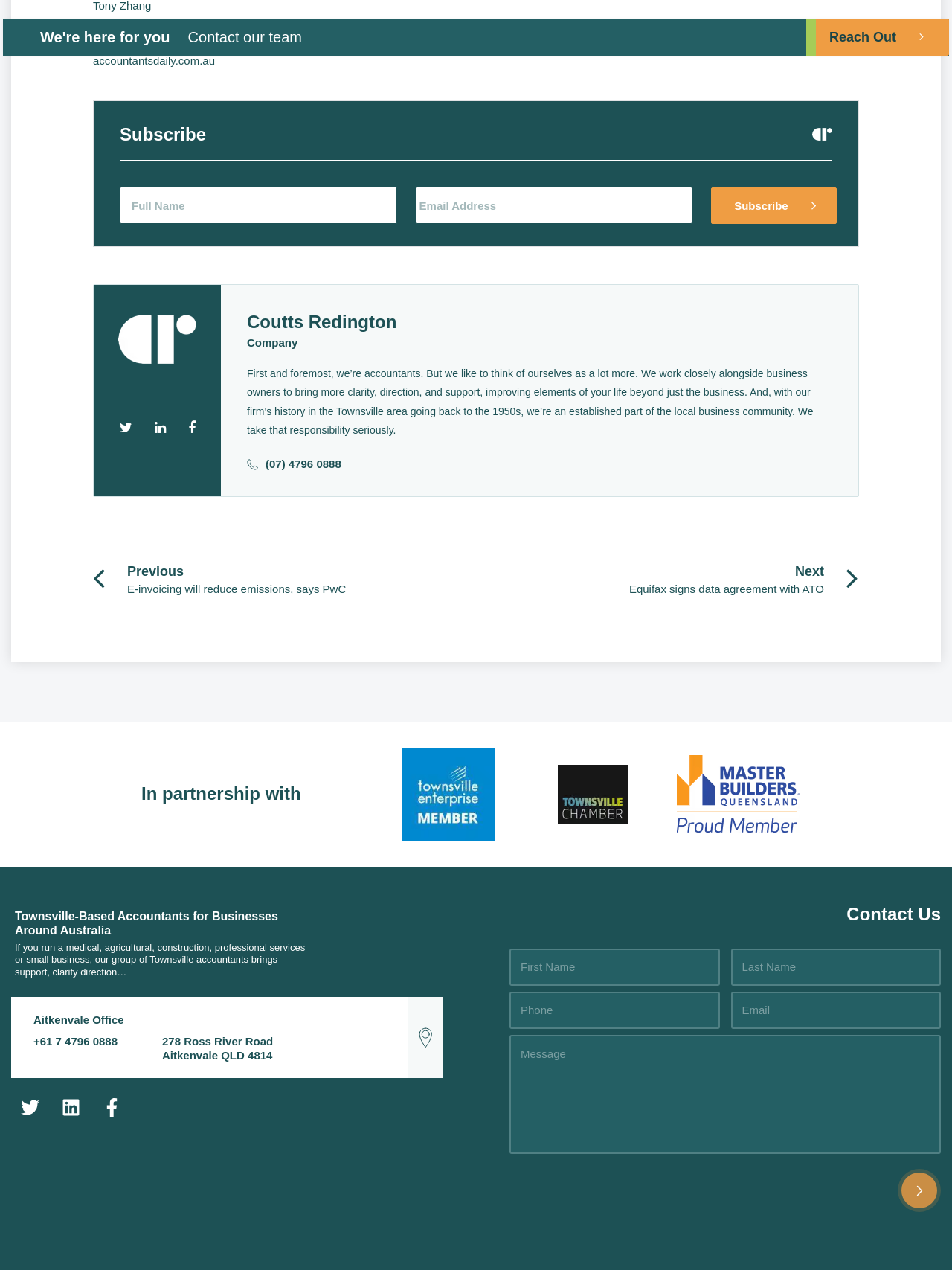Provide a one-word or brief phrase answer to the question:
What is the profession of the company?

Accountants